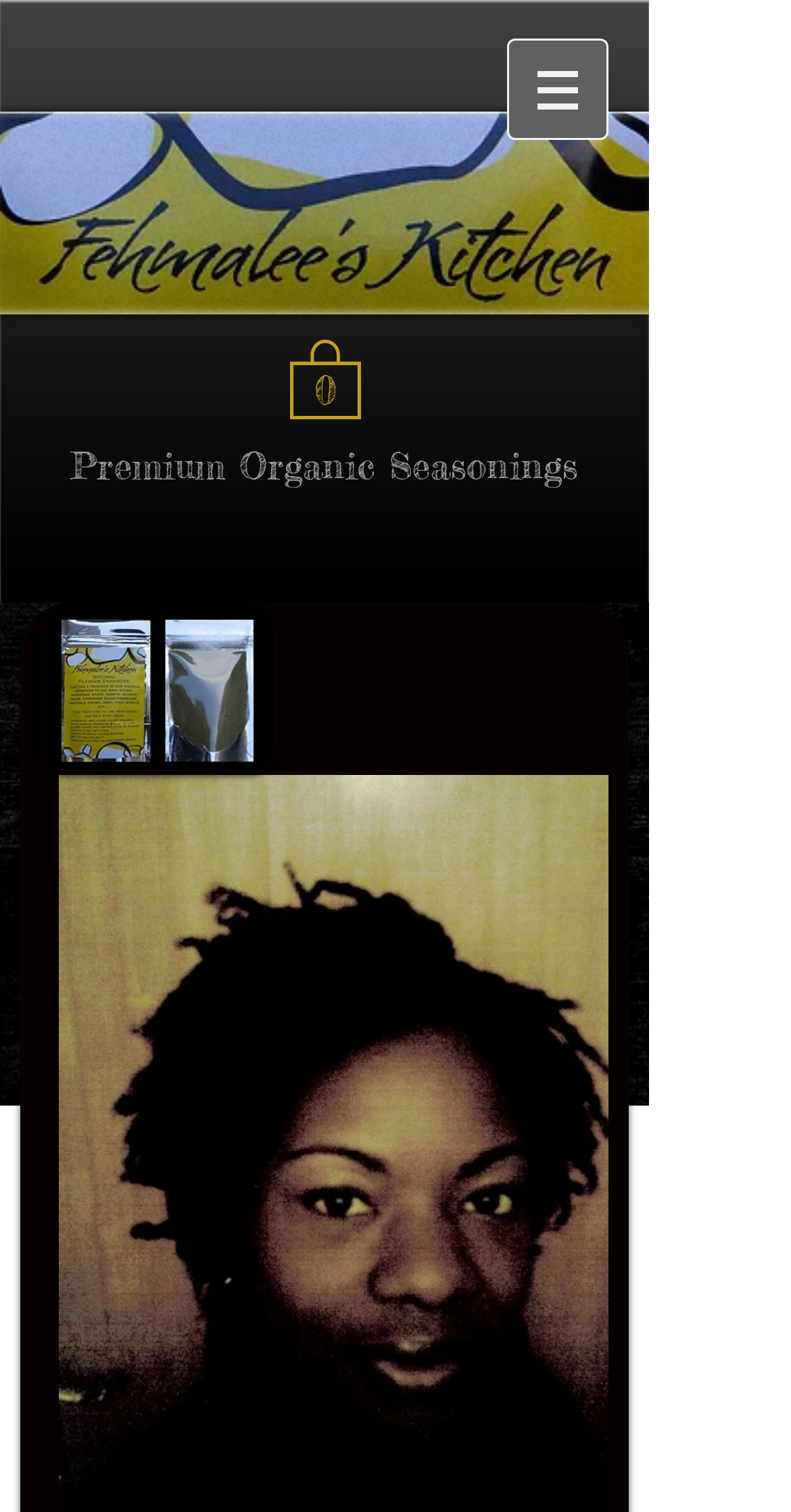Describe the webpage in detail, including text, images, and layout.

The webpage is about Fehmalee's Kitchen, specifically highlighting their organic seasoning range and recipes. At the top right corner, there is a navigation menu labeled "Site" with a button that has a popup menu, accompanied by a small image. 

Below the navigation menu, a prominent heading "Premium Organic Seasonings" is displayed, taking up a significant portion of the page. 

On the top left side, there is a link to the cart, which currently has 0 items, indicated by a small icon. 

Further down, a section titled "Flavour Enhancer" is presented, containing a link to explore more.